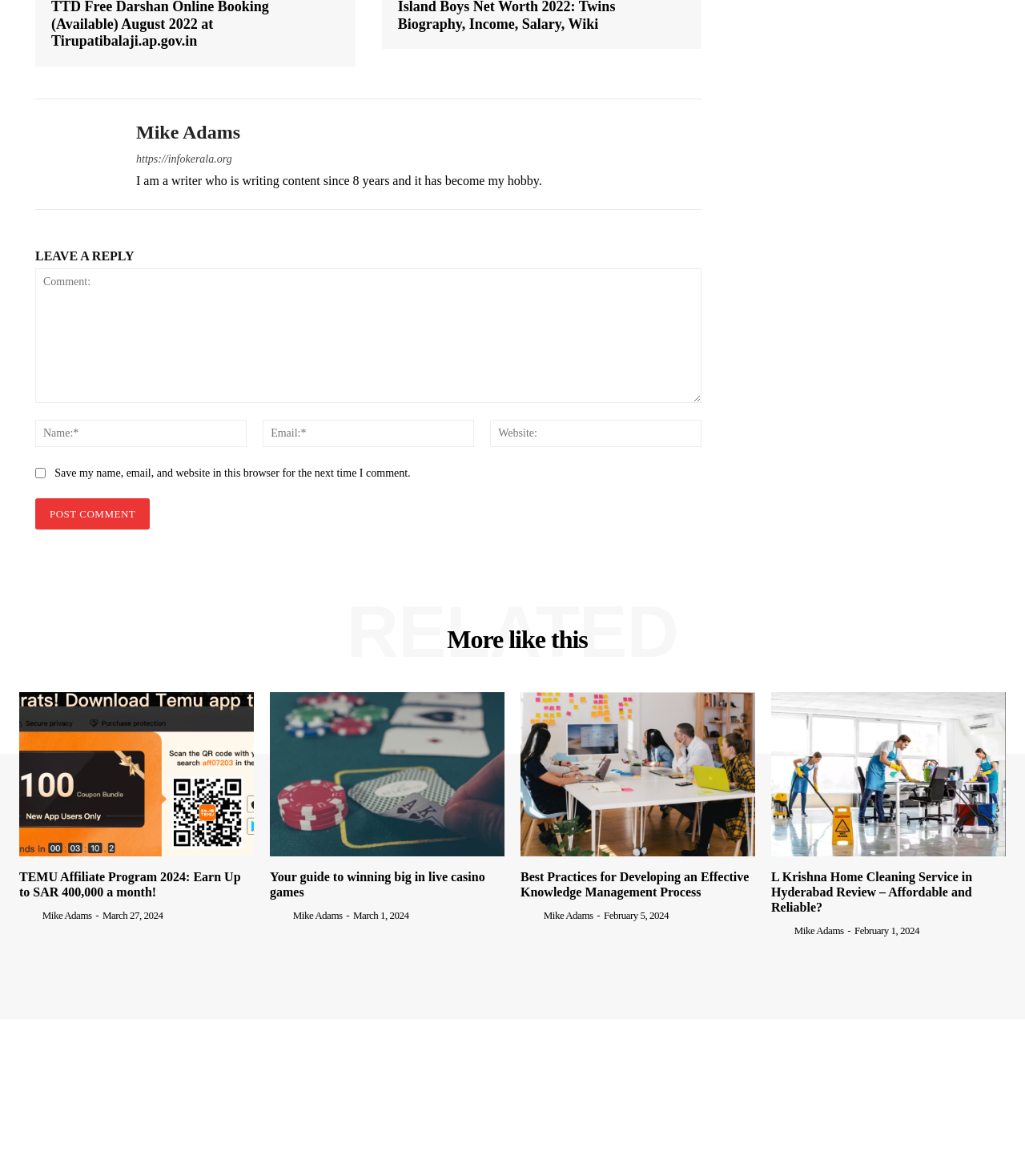What is the purpose of the checkbox?
Look at the webpage screenshot and answer the question with a detailed explanation.

The checkbox is labeled 'Save my name, email, and website in this browser for the next time I comment.' This suggests that the purpose of the checkbox is to save the user's comment information for future use.